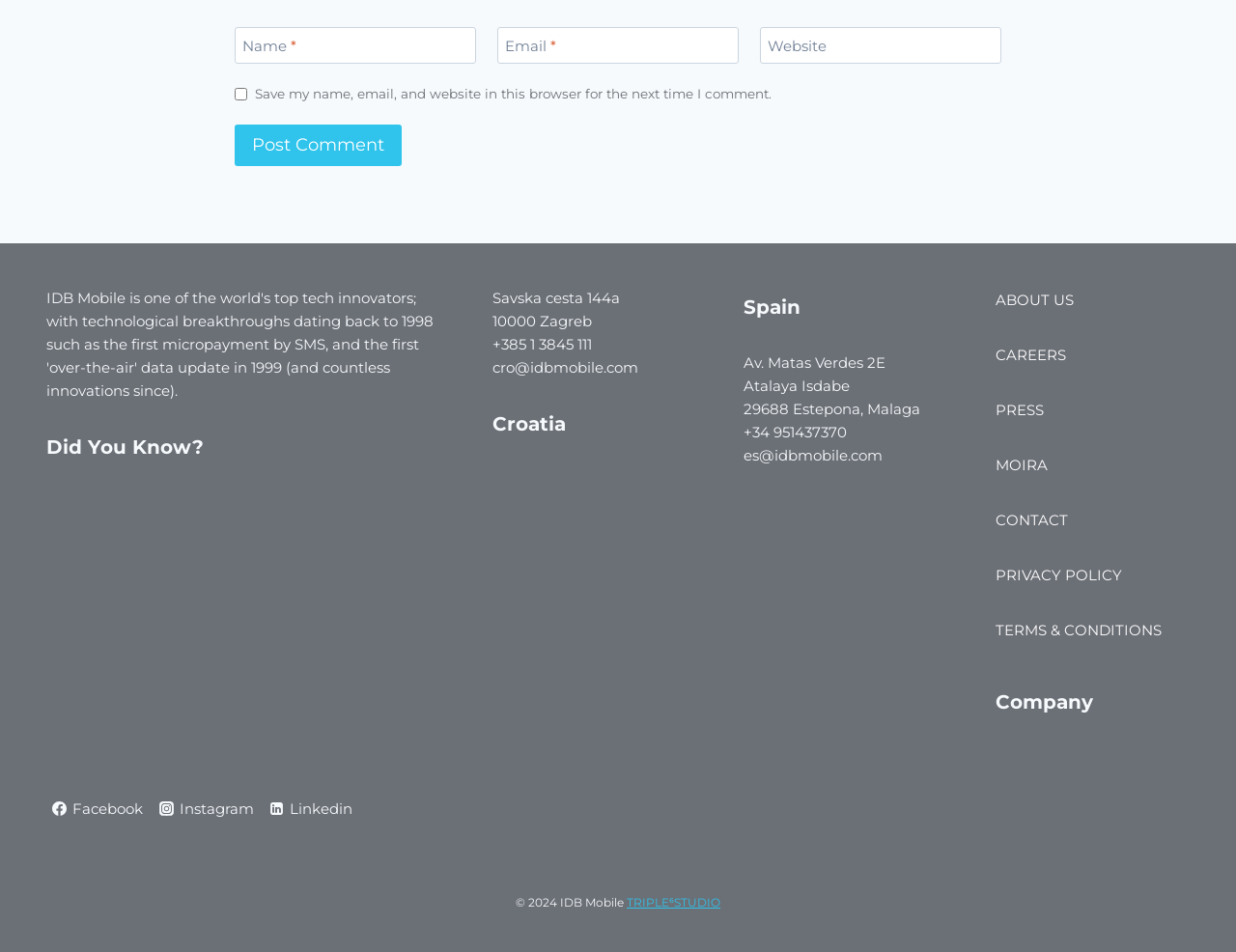Pinpoint the bounding box coordinates of the clickable area needed to execute the instruction: "Enter your name". The coordinates should be specified as four float numbers between 0 and 1, i.e., [left, top, right, bottom].

[0.19, 0.028, 0.385, 0.067]